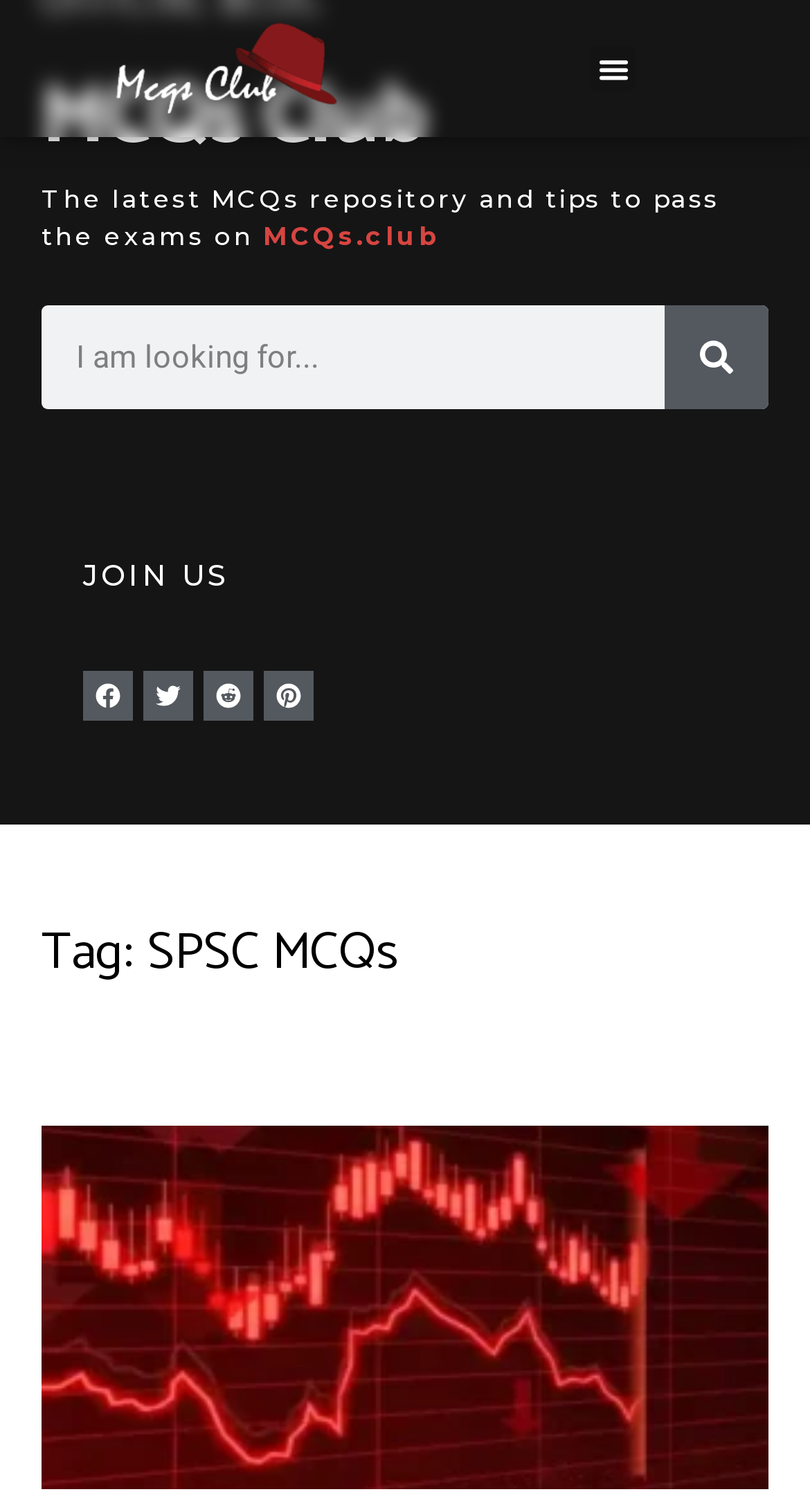What is the purpose of the search box?
Look at the screenshot and respond with a single word or phrase.

To search MCQs